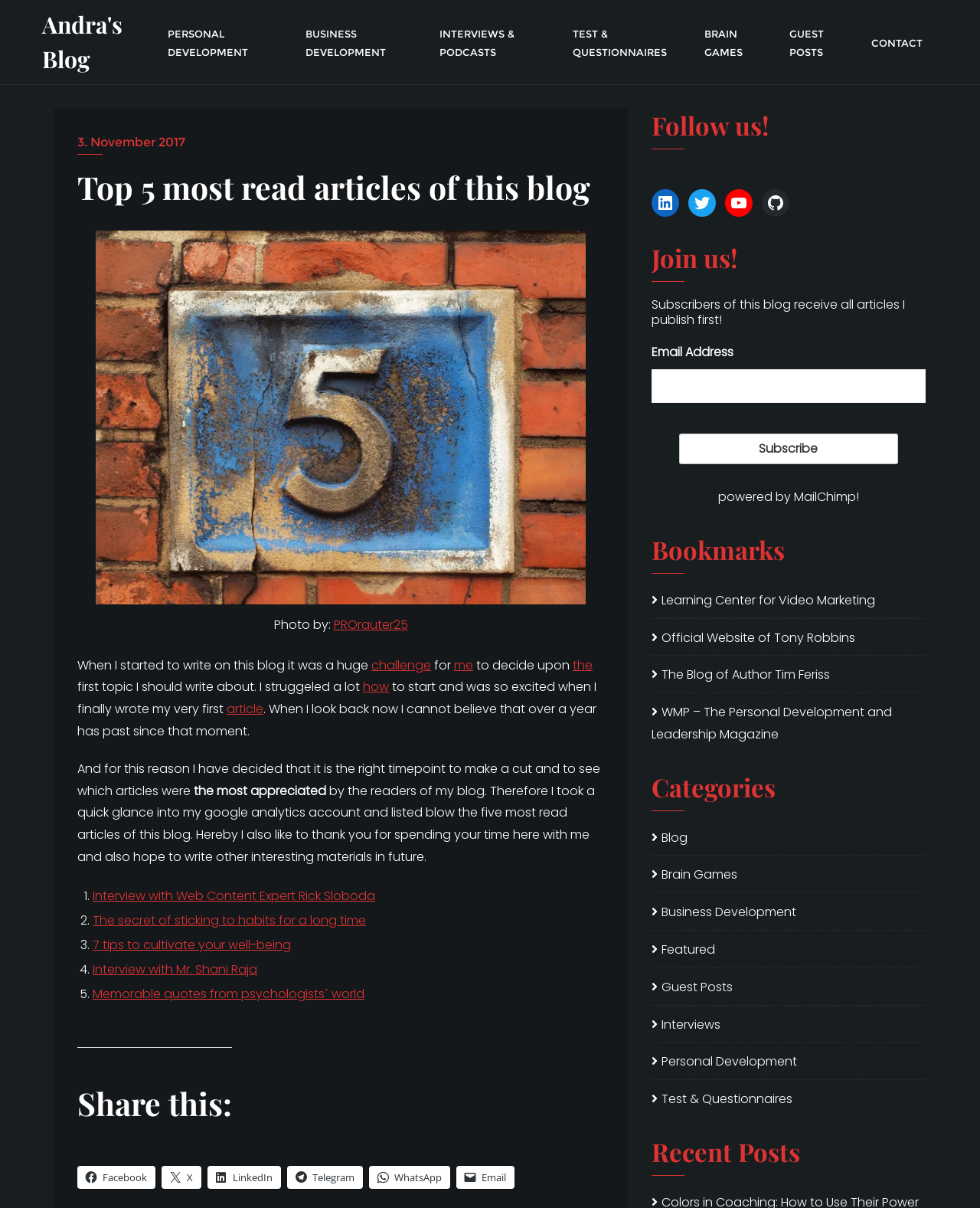Identify the bounding box coordinates for the element you need to click to achieve the following task: "Subscribe to the blog via email". The coordinates must be four float values ranging from 0 to 1, formatted as [left, top, right, bottom].

[0.693, 0.359, 0.917, 0.385]